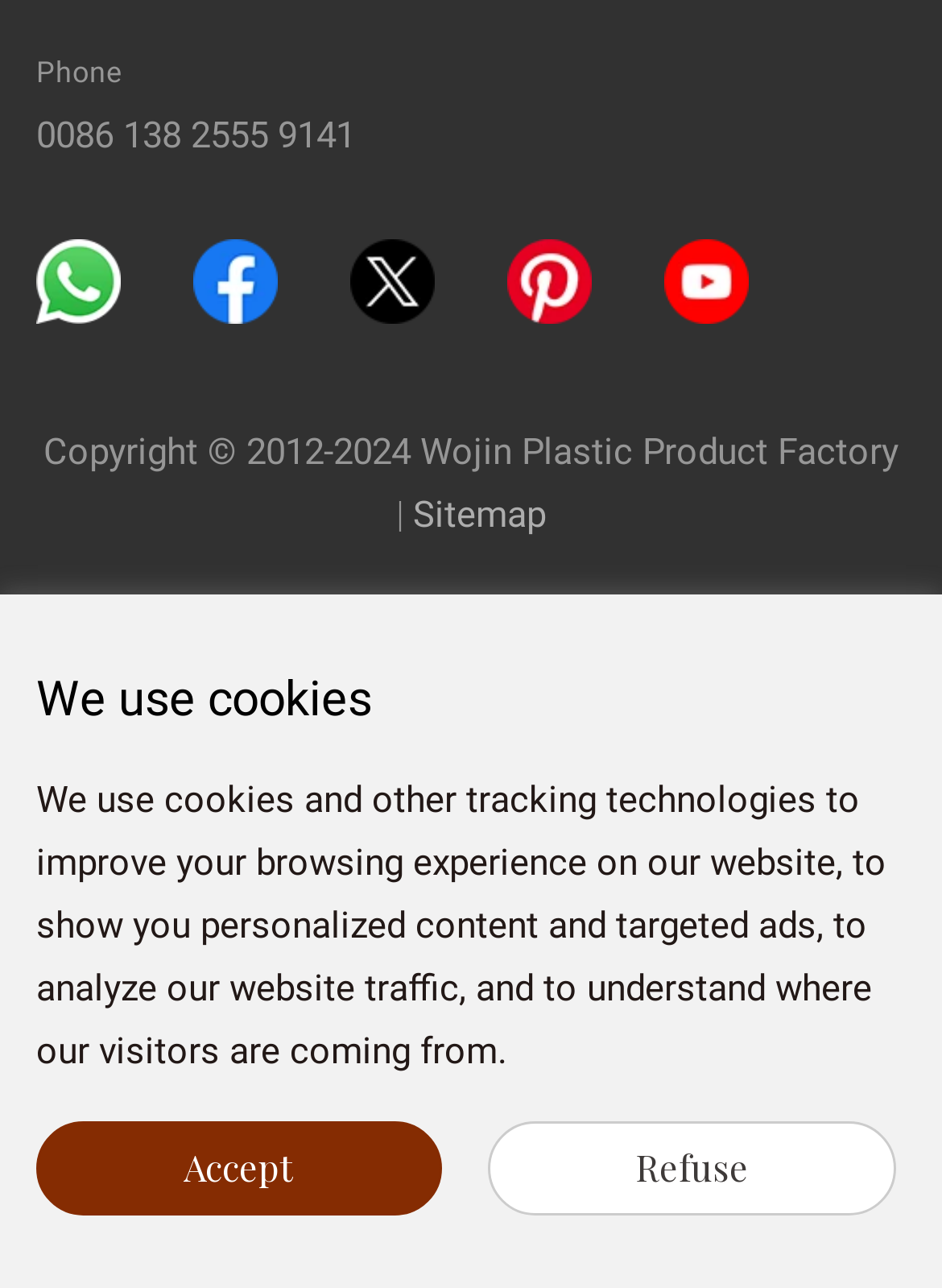What is the purpose of the buttons at the bottom?
From the screenshot, provide a brief answer in one word or phrase.

To accept or refuse cookies